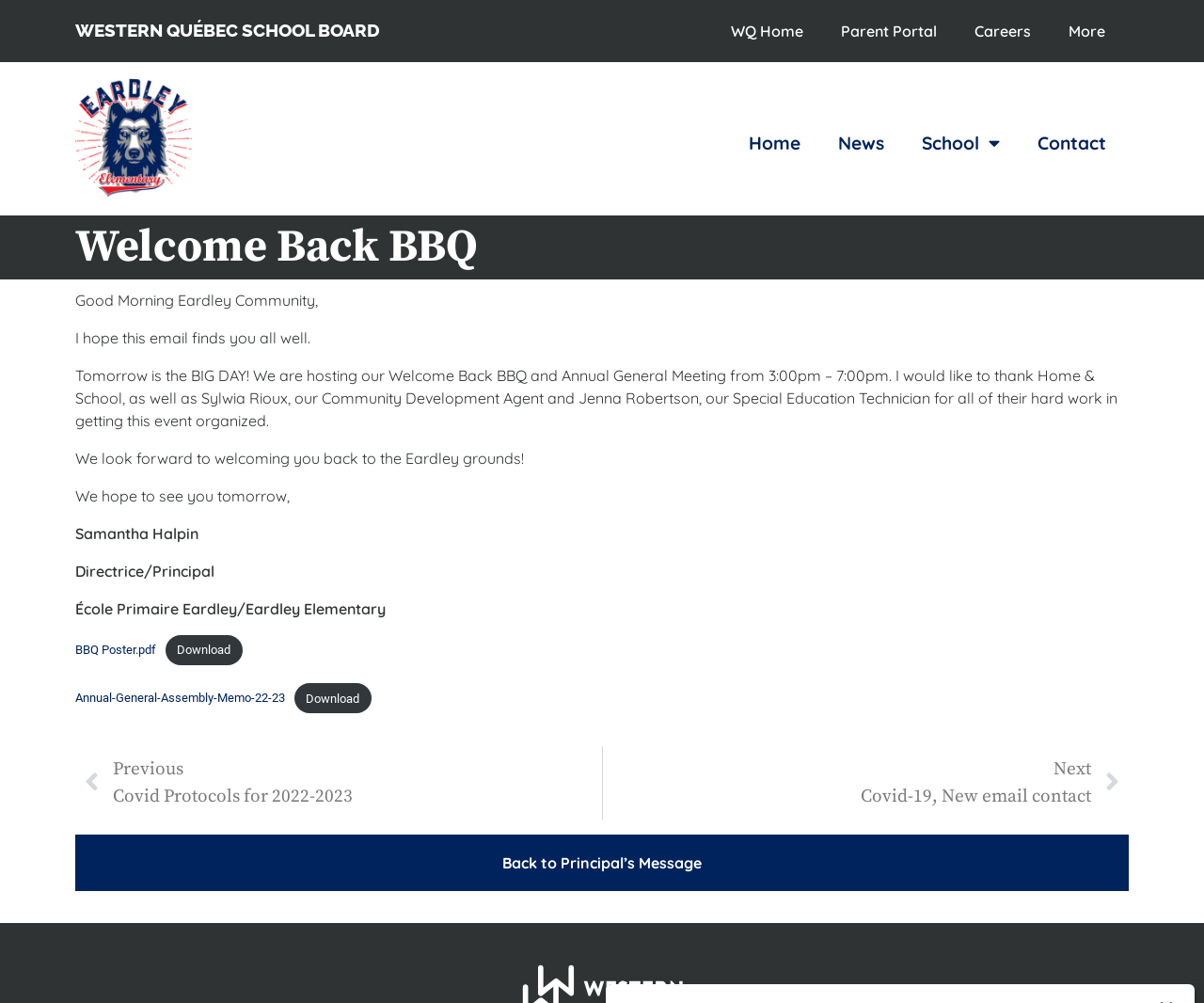Determine the bounding box coordinates for the HTML element described here: "cloudlingo.com".

None